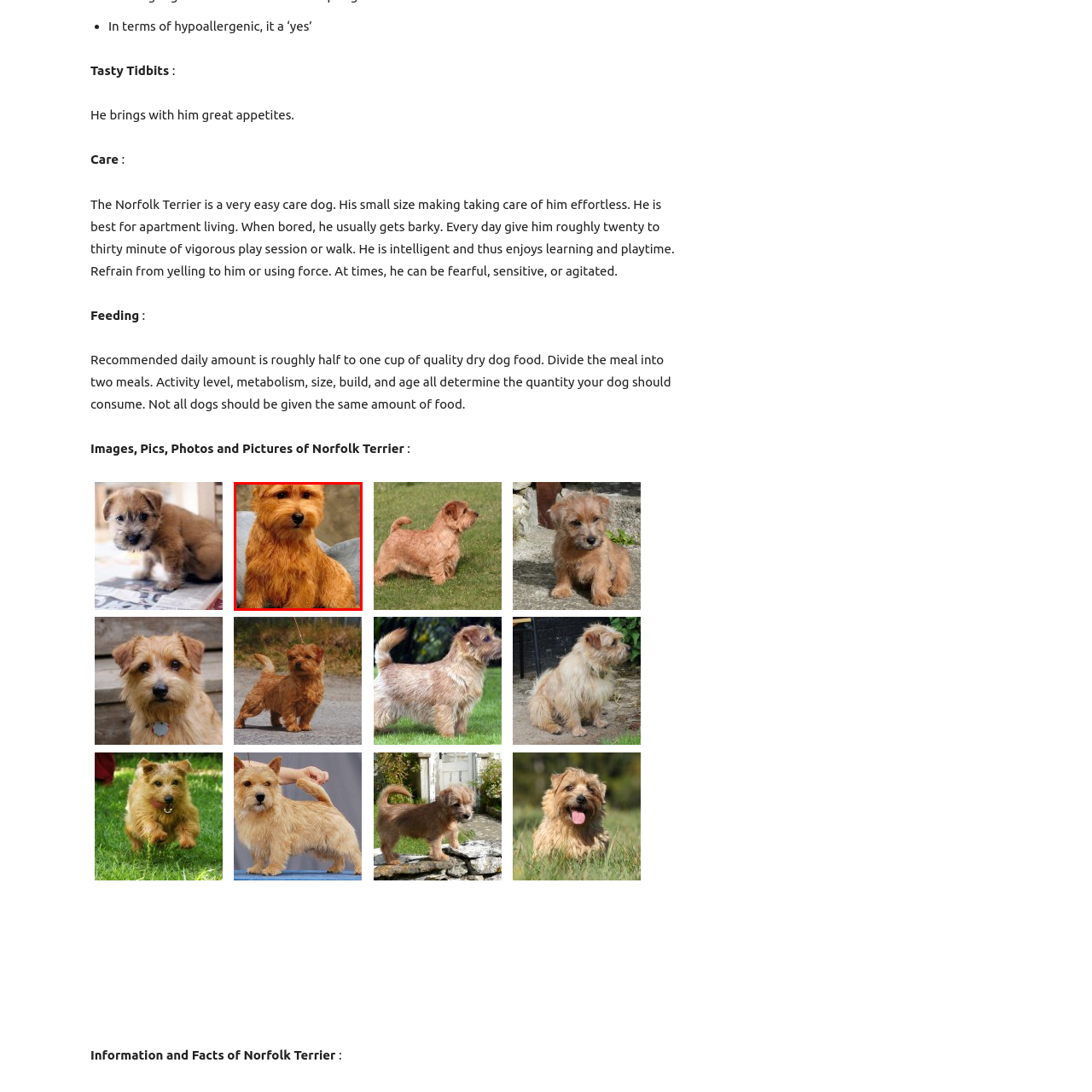Give a detailed account of the picture within the red bounded area.

The image showcases a Norfolk Terrier, a breed characterized by its adorable appearance and lively personality. The dog is sitting gracefully, displaying a soft, reddish-brown coat that has a somewhat scruffy texture. Its expressive eyes and focused gaze convey a sense of curiosity and intelligence. The breed is known for being easy to care for, making it an ideal companion for apartment living. Norfolk Terriers have playful dispositions and require regular exercise, typically enjoying vigorous play sessions or walks. This image captures the essence of the breed's charm and loyal nature, exemplifying why they are cherished family pets.